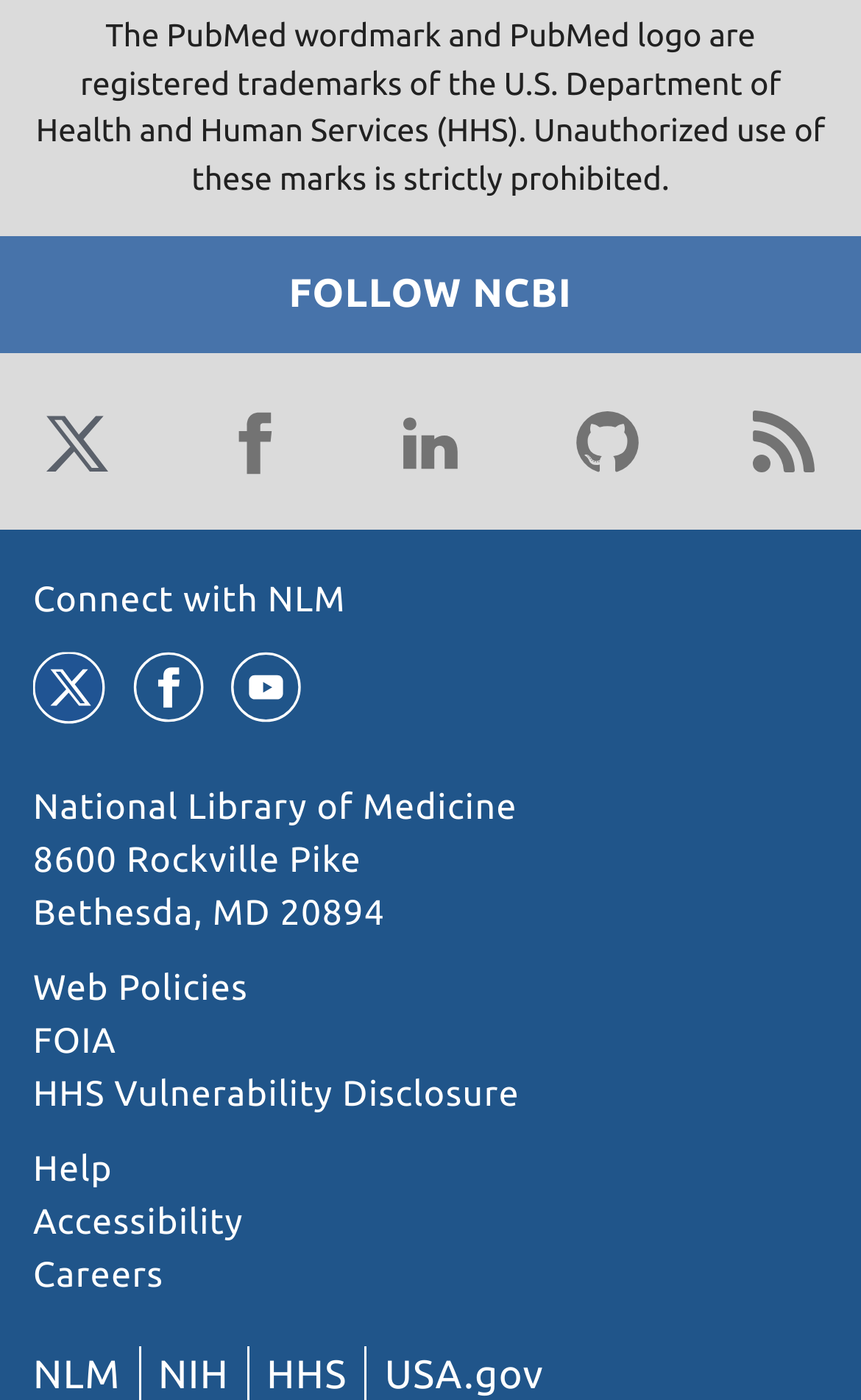Provide the bounding box coordinates of the section that needs to be clicked to accomplish the following instruction: "Follow NLM on Twitter."

[0.038, 0.284, 0.141, 0.347]